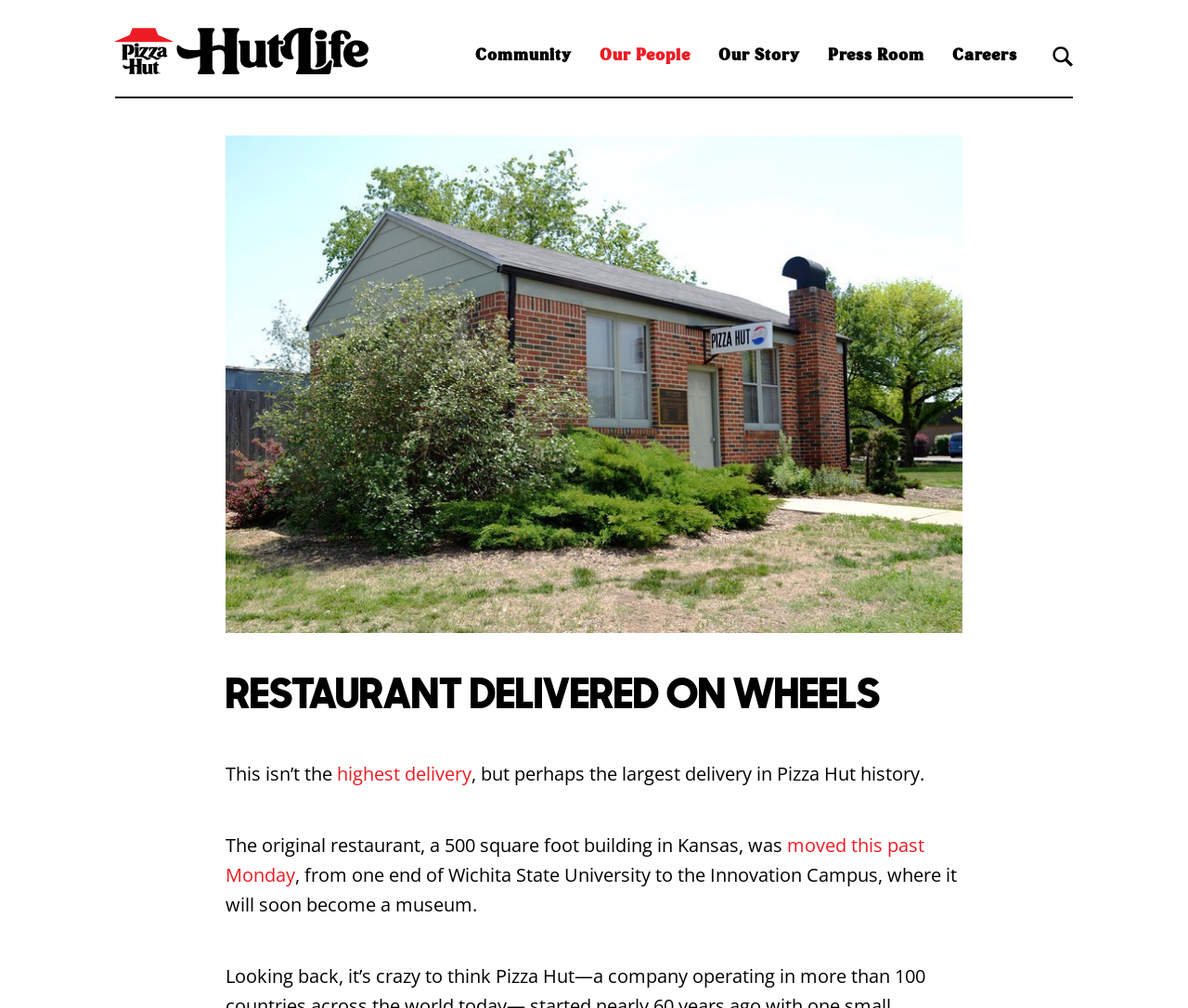What is the location of the original Pizza Hut restaurant?
Please analyze the image and answer the question with as much detail as possible.

The text on the webpage mentions 'a 500 square foot building in Kansas' which suggests that the original Pizza Hut restaurant is located in Kansas.